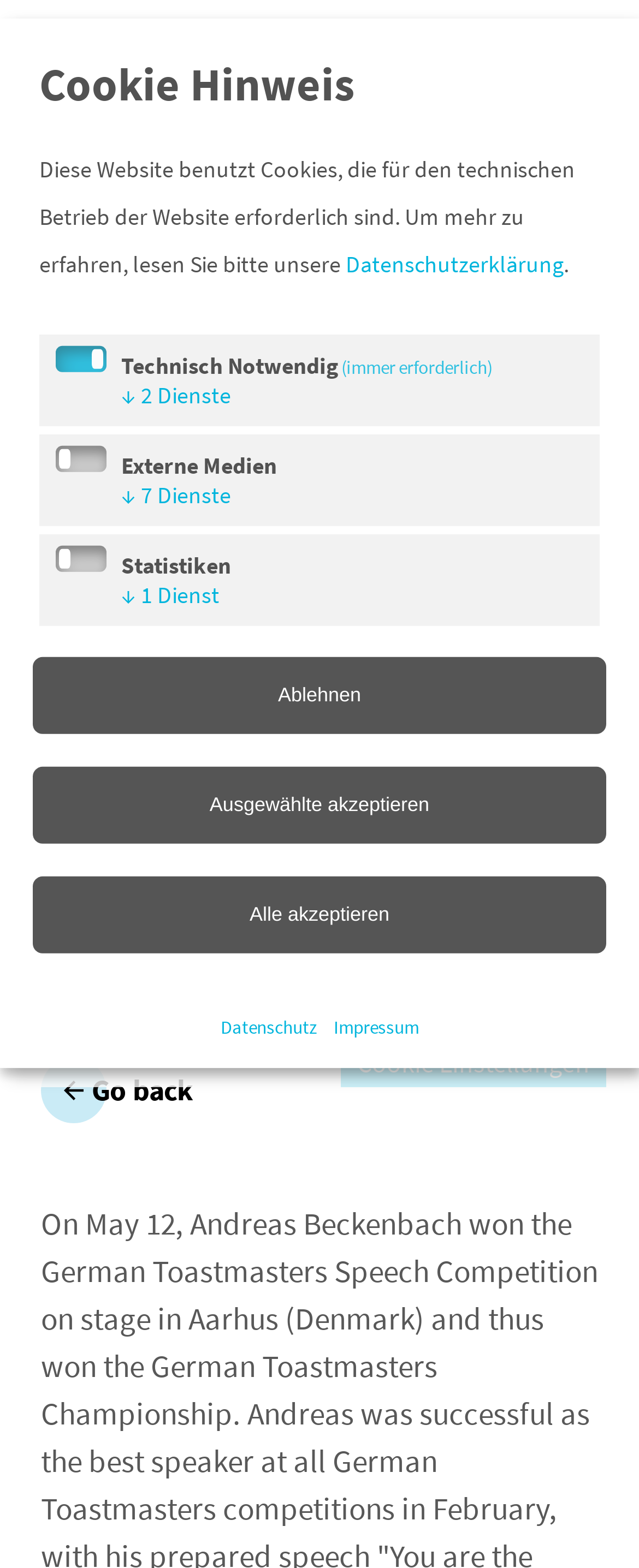Identify and generate the primary title of the webpage.

Good speaking skills: Munich Media Speaker Becomes German Toastmasters Champion